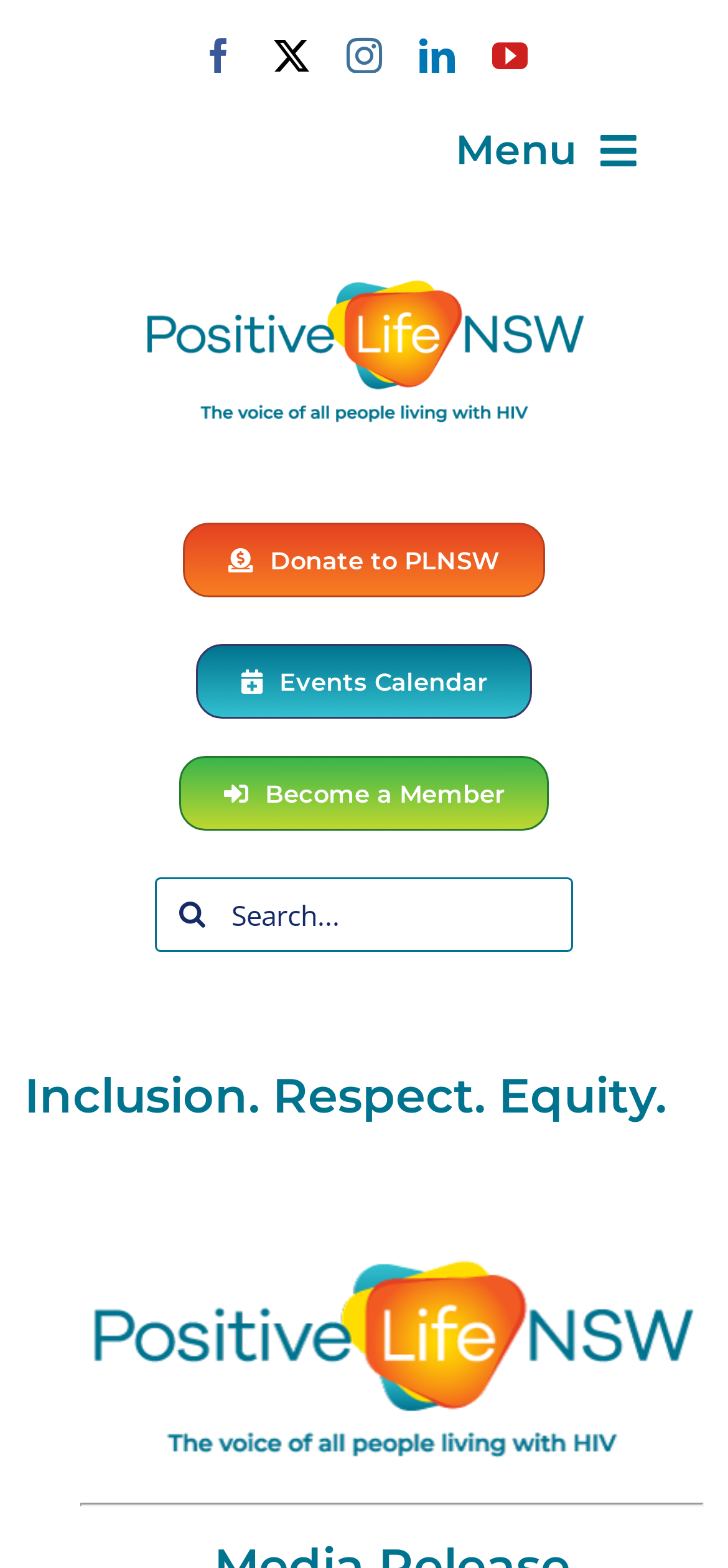Respond concisely with one word or phrase to the following query:
What social media platforms are available?

Facebook, Twitter, Instagram, LinkedIn, YouTube